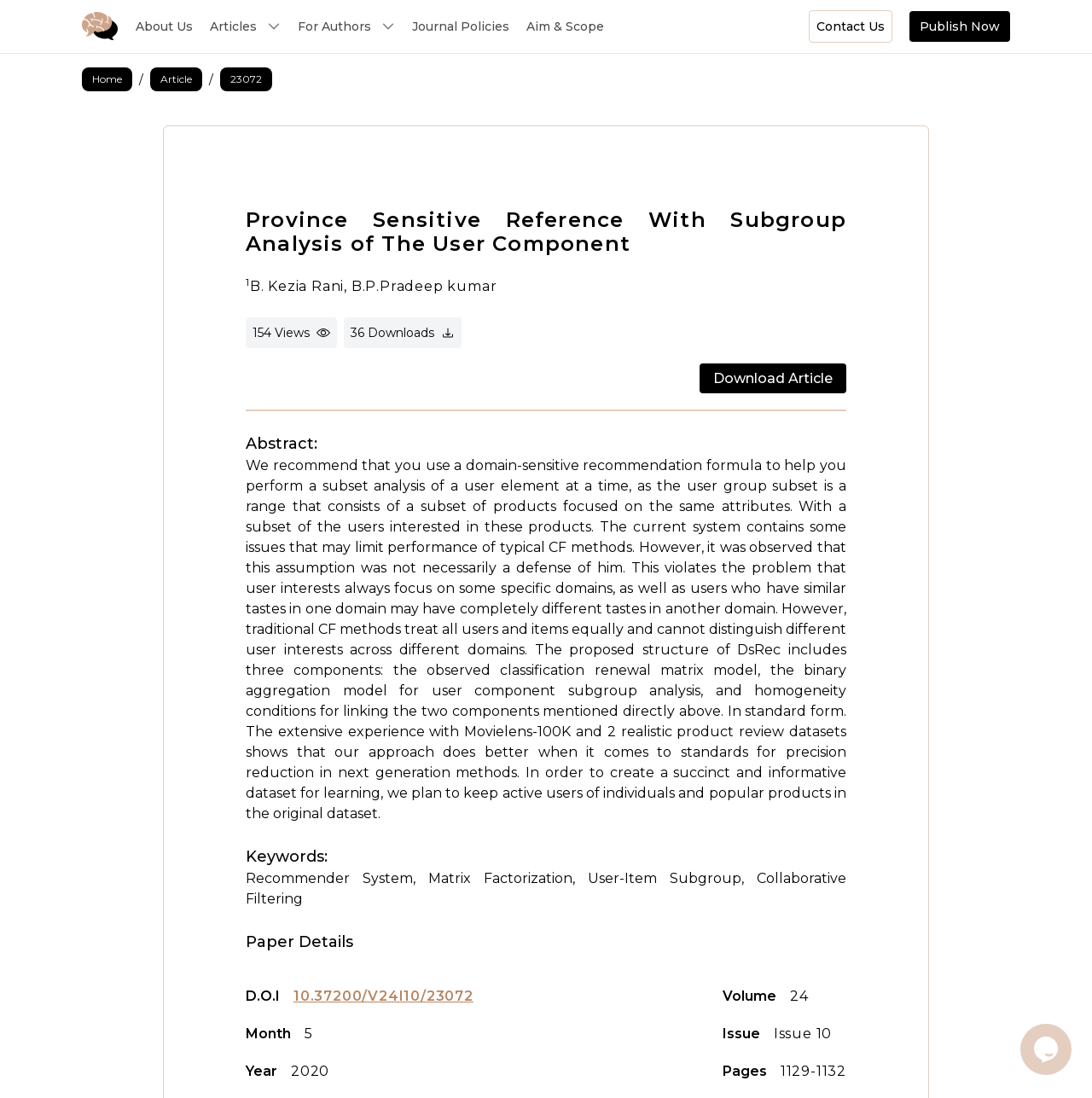Please identify the coordinates of the bounding box that should be clicked to fulfill this instruction: "Click the 'Publish Now' button".

[0.833, 0.01, 0.925, 0.038]